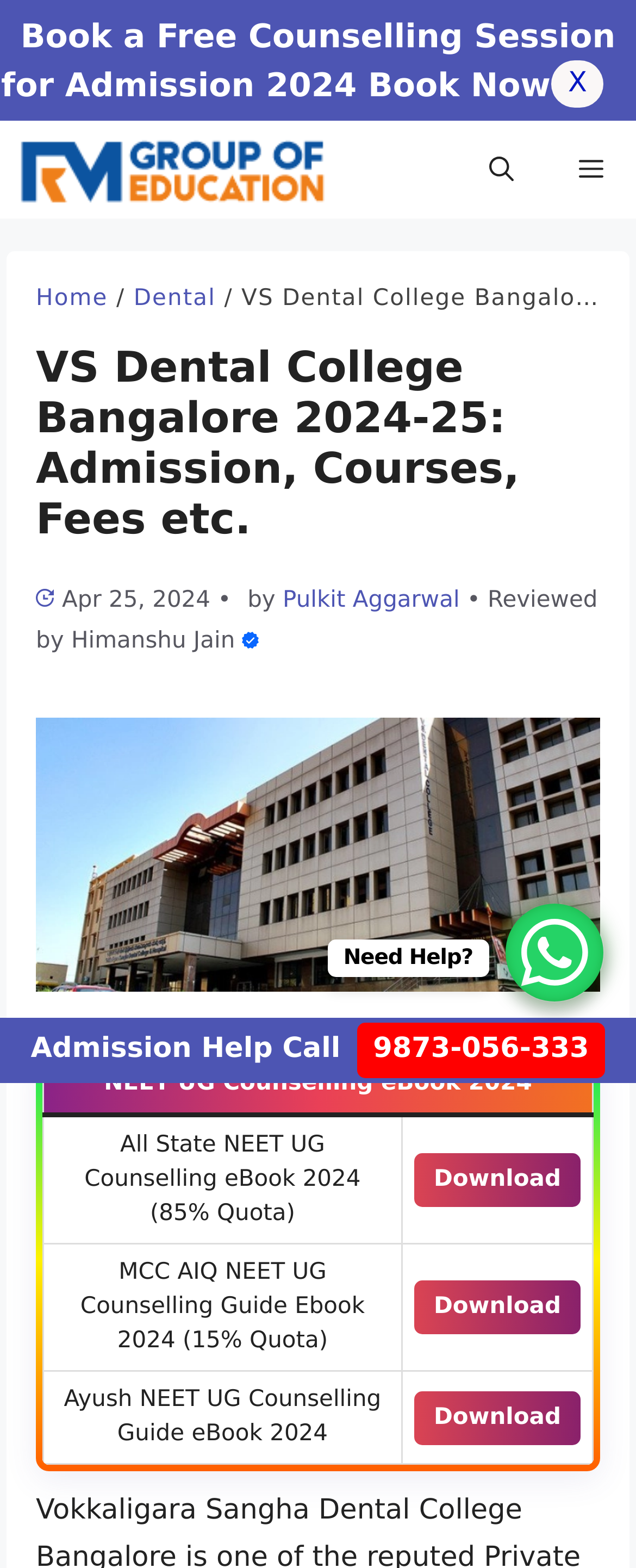Answer the question briefly using a single word or phrase: 
What is the logo of the website?

RMGOE